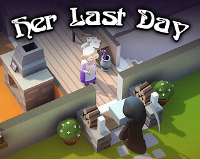What is the game's title?
Using the image as a reference, answer the question in detail.

The game's title, 'Her Last Day', is artistically rendered at the top of the image, adding to the unique aesthetic of this indie game.